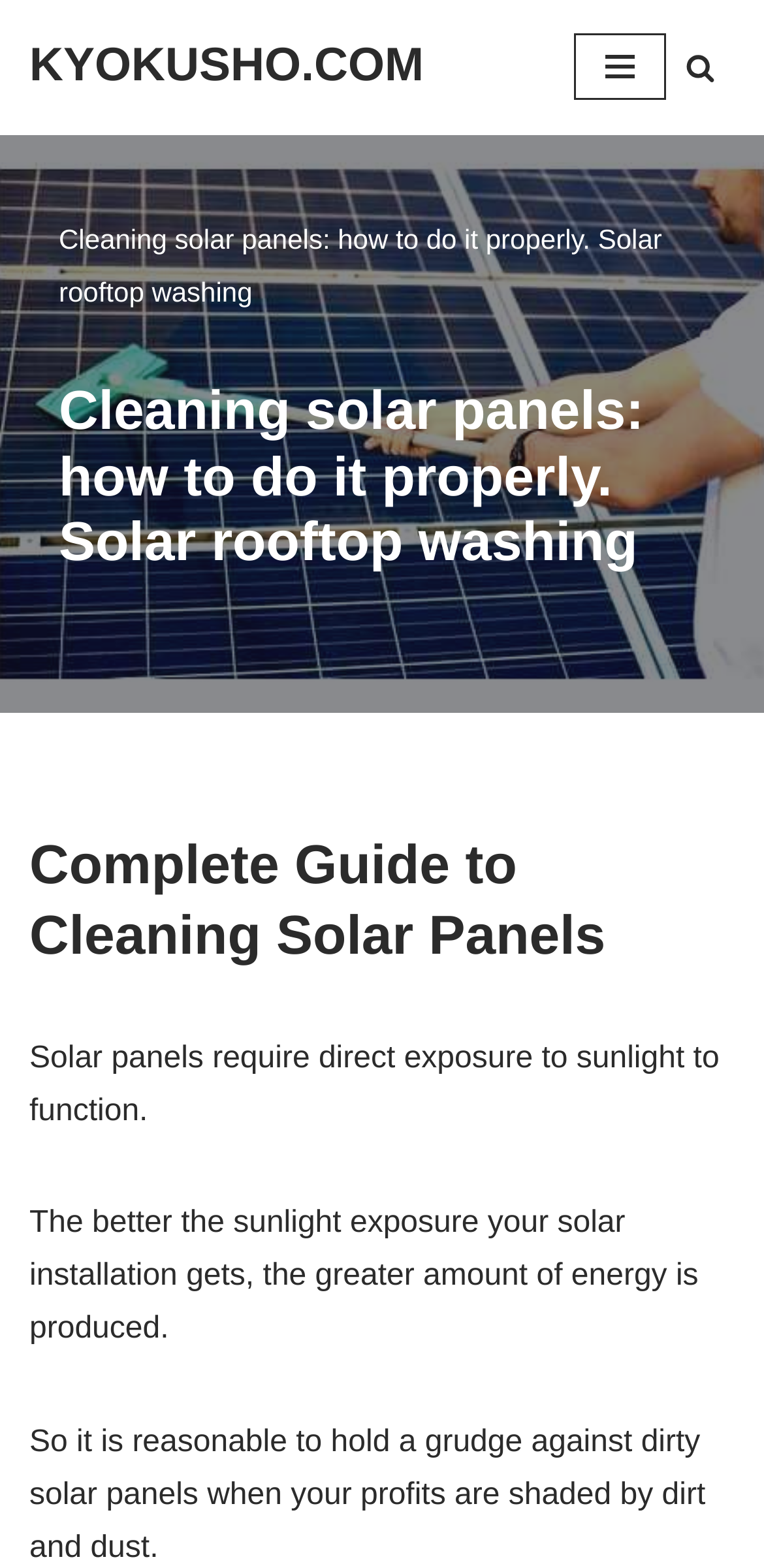What is the focus of the webpage?
Please provide a comprehensive answer based on the details in the screenshot.

The webpage title and content revolve around the topic of cleaning solar panels, providing a guide on how to do it properly. This suggests that the focus of the webpage is on cleaning solar panels.